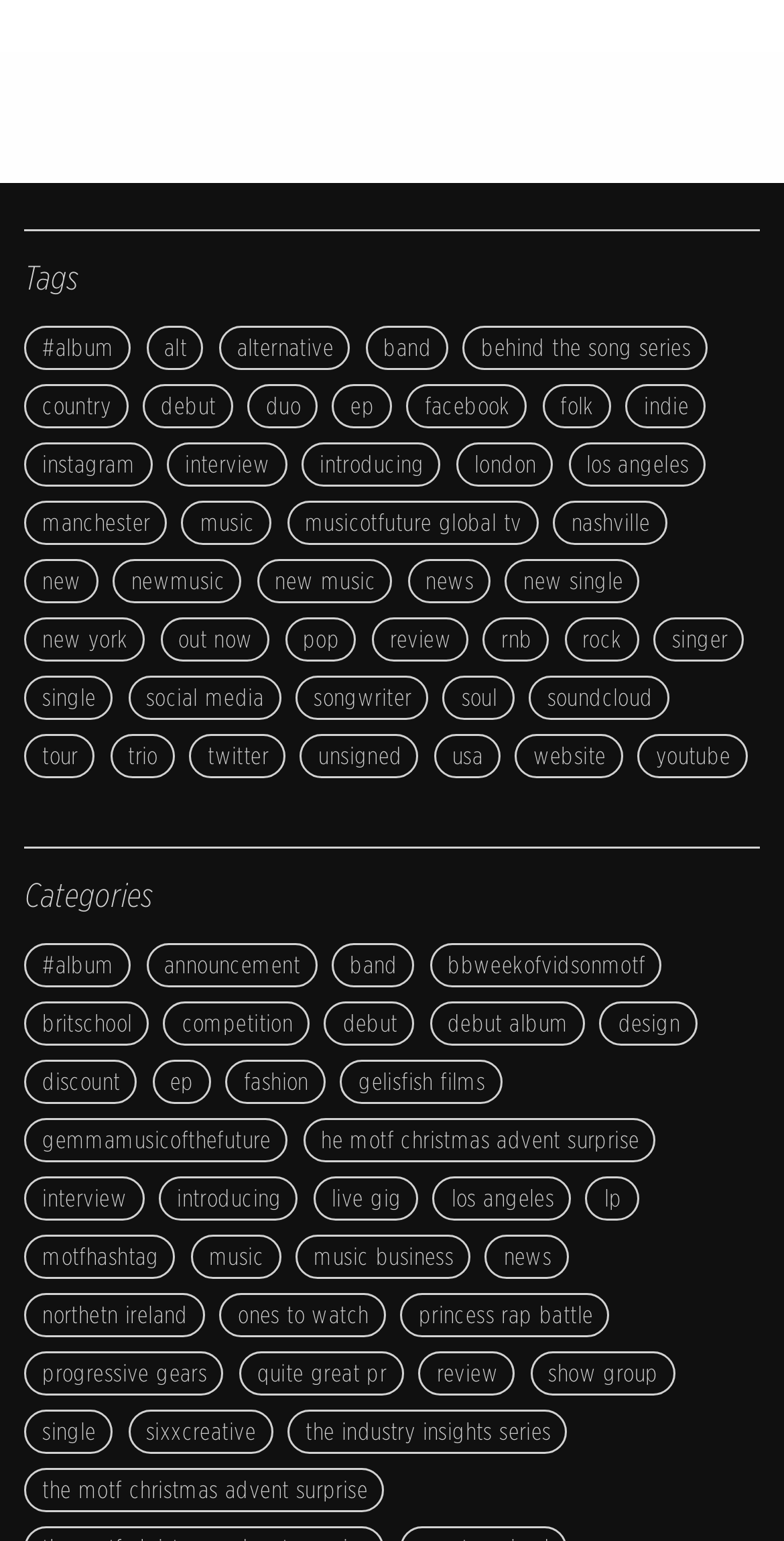How many unsigned artists are there?
Provide a detailed answer to the question using information from the image.

Under the 'Tags' heading, I found a link 'UNSIGNED' with 184 items, which is the answer to this question.